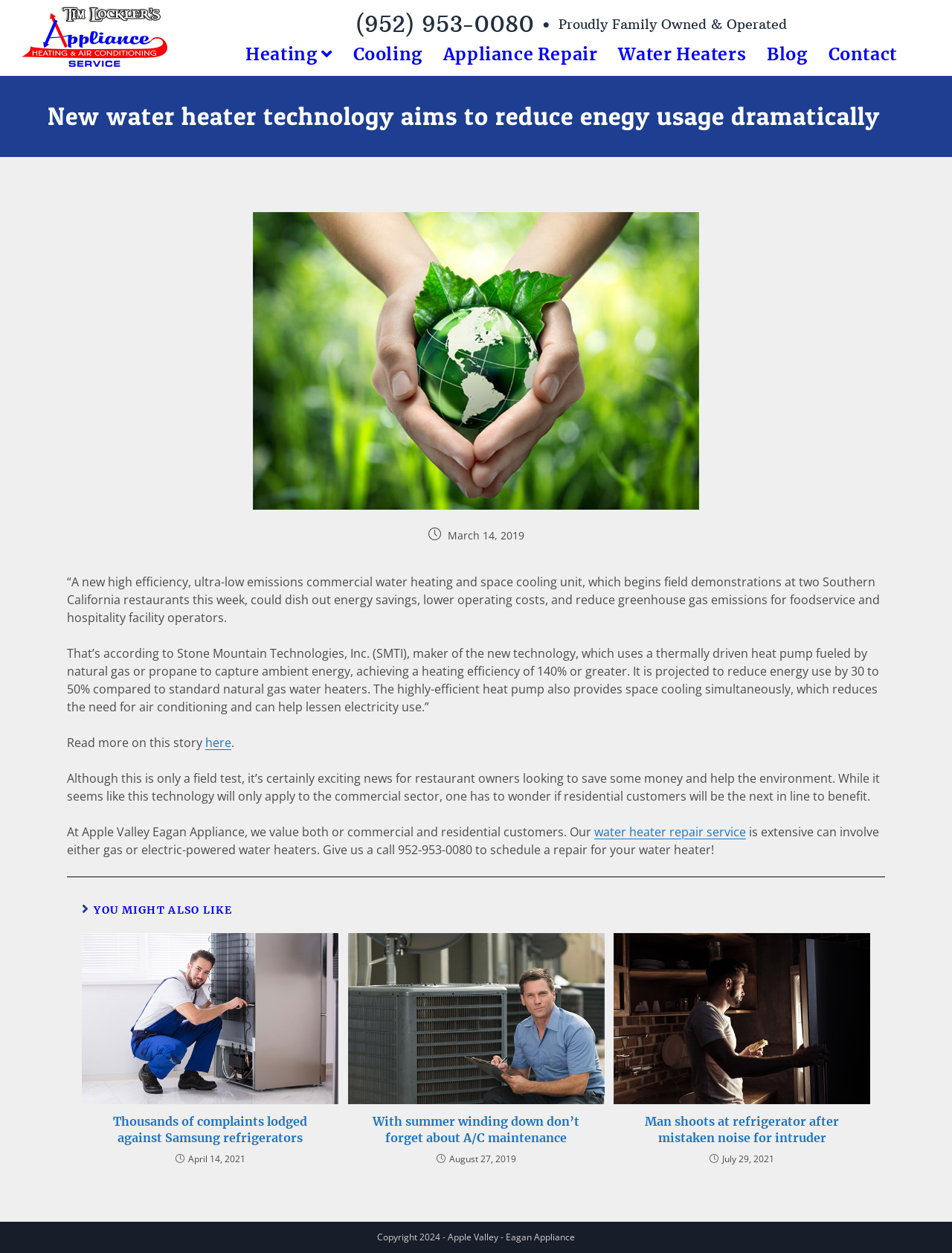Determine the bounding box coordinates of the clickable element to complete this instruction: "Read more about the article 'Thousands of complaints lodged against Samsung refrigerators'". Provide the coordinates in the format of four float numbers between 0 and 1, [left, top, right, bottom].

[0.086, 0.745, 0.355, 0.881]